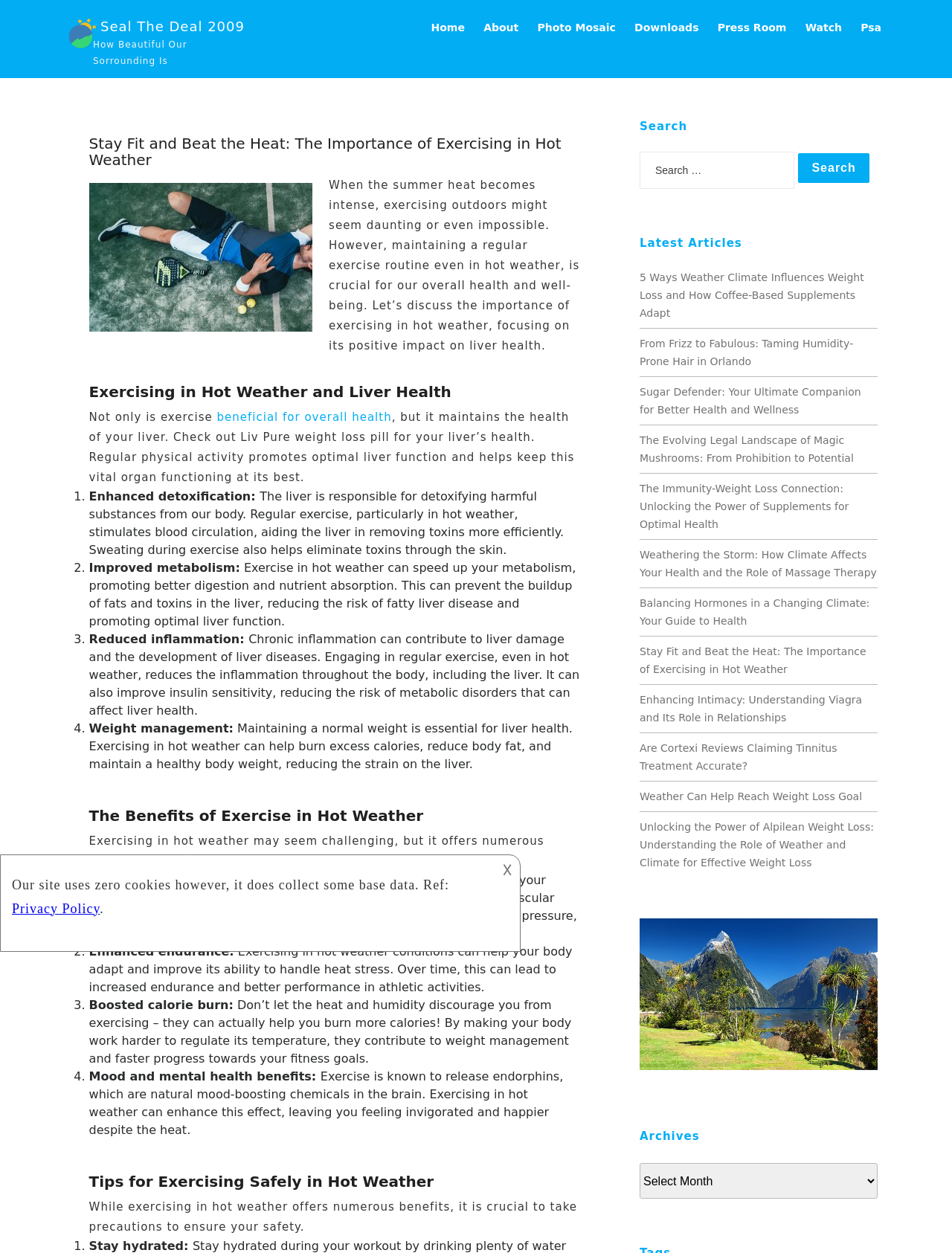Provide a brief response to the question below using a single word or phrase: 
What is the role of exercise in liver health?

Maintains optimal liver function